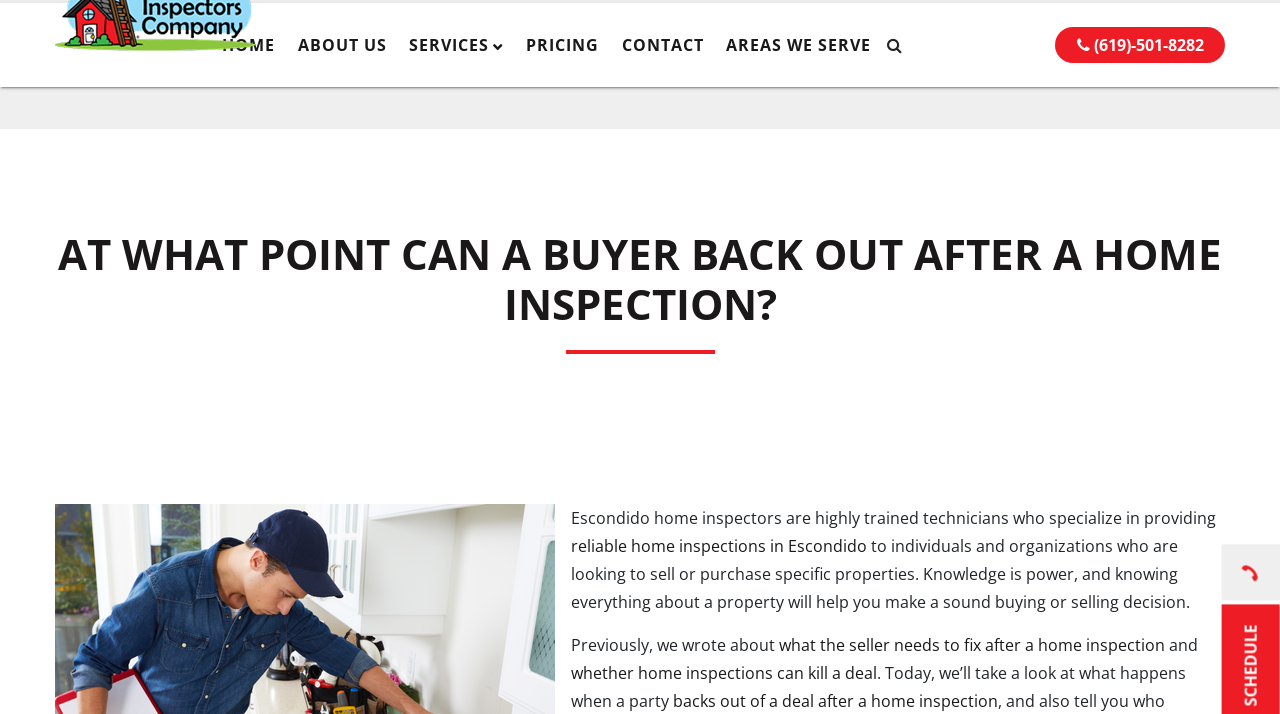Determine the heading of the webpage and extract its text content.

AT WHAT POINT CAN A BUYER BACK OUT AFTER A HOME INSPECTION?